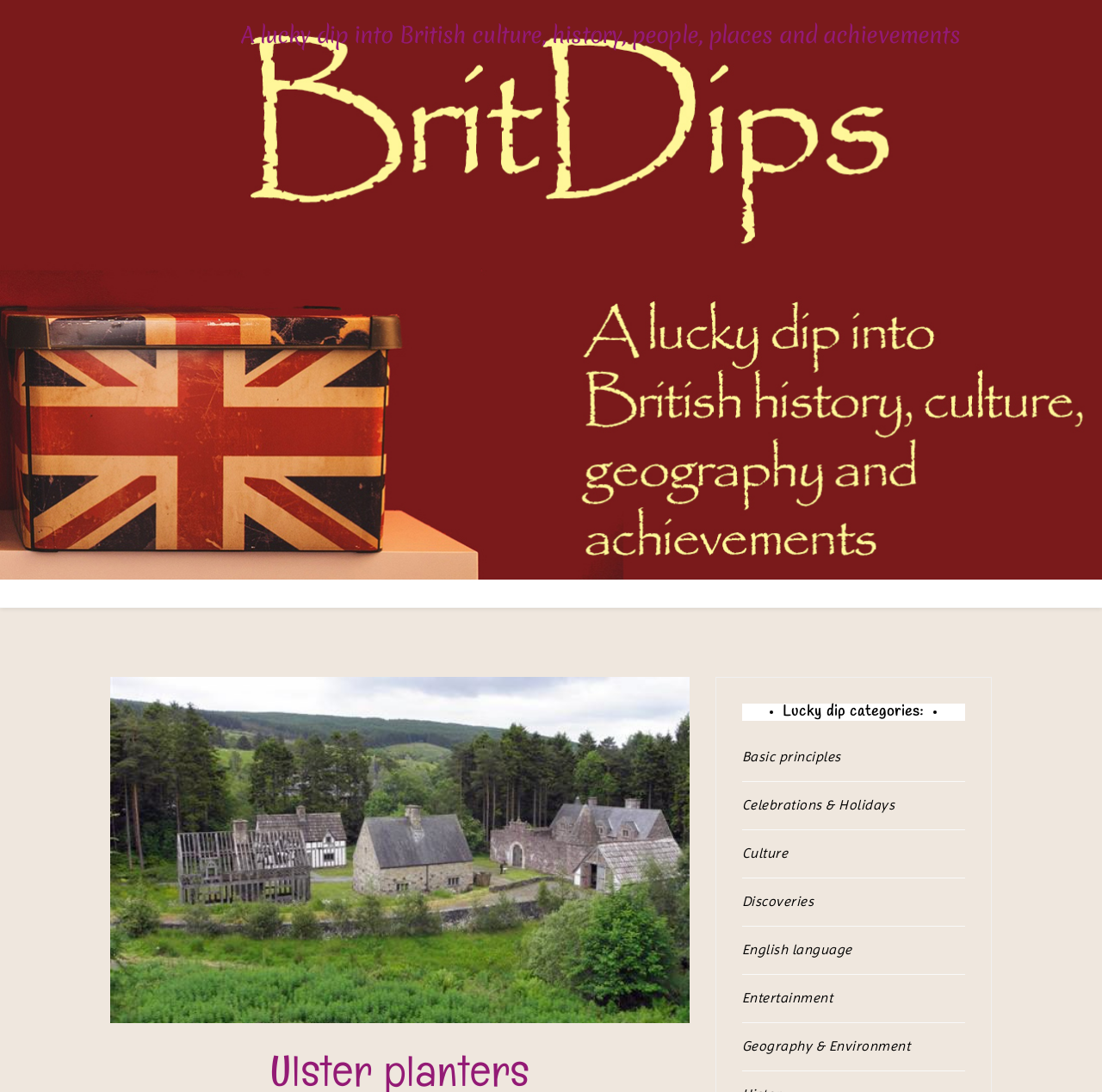Find the bounding box coordinates of the area that needs to be clicked in order to achieve the following instruction: "Go to 'History'". The coordinates should be specified as four float numbers between 0 and 1, i.e., [left, top, right, bottom].

[0.673, 0.517, 0.715, 0.532]